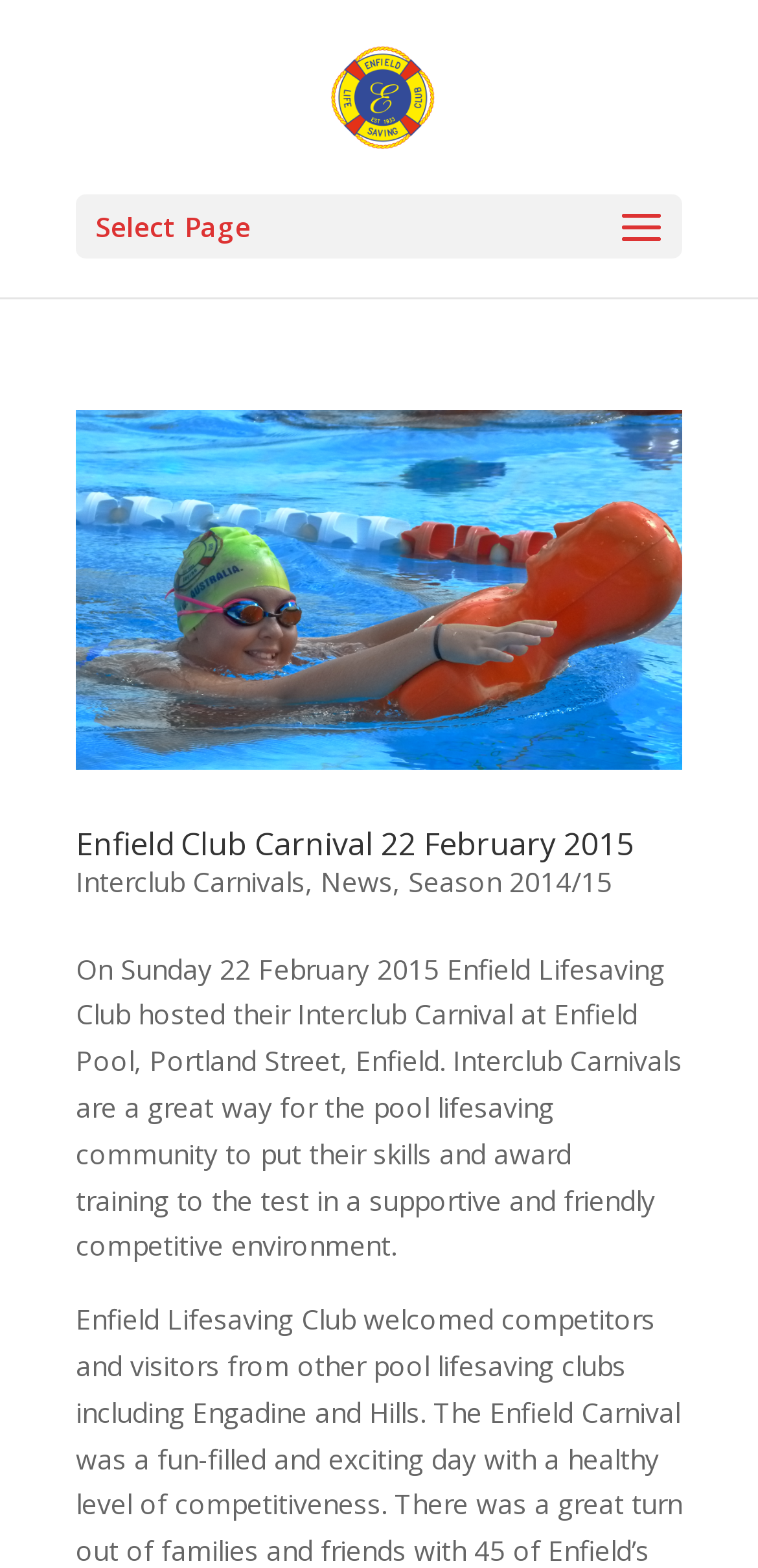Using the description: "alt="Enfield Life Saving Club"", identify the bounding box of the corresponding UI element in the screenshot.

[0.428, 0.048, 0.582, 0.072]